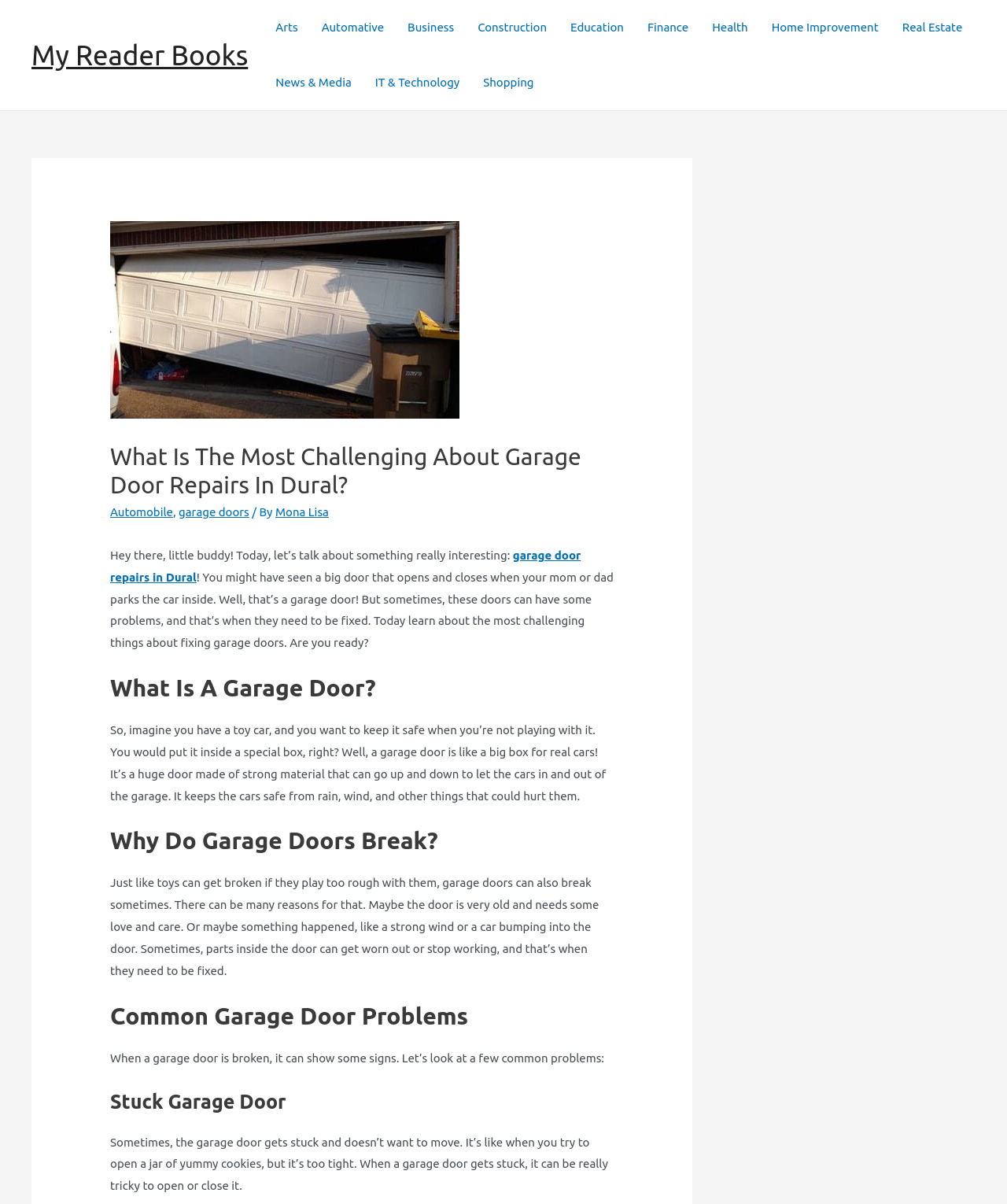Specify the bounding box coordinates (top-left x, top-left y, bottom-right x, bottom-right y) of the UI element in the screenshot that matches this description: IT & Technology

[0.361, 0.046, 0.468, 0.092]